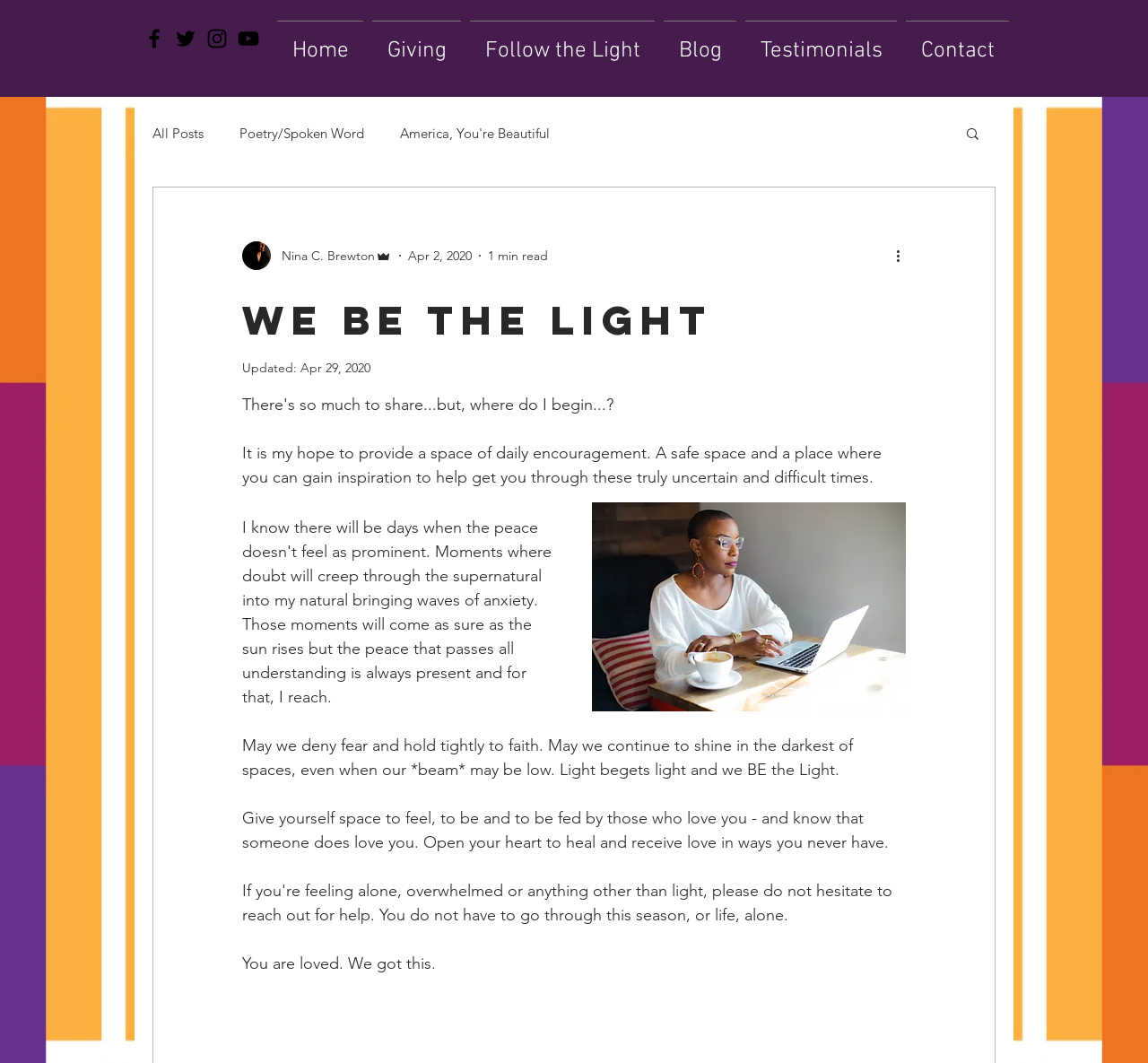Use a single word or phrase to answer this question: 
What is the name of the writer?

Nina C. Brewton